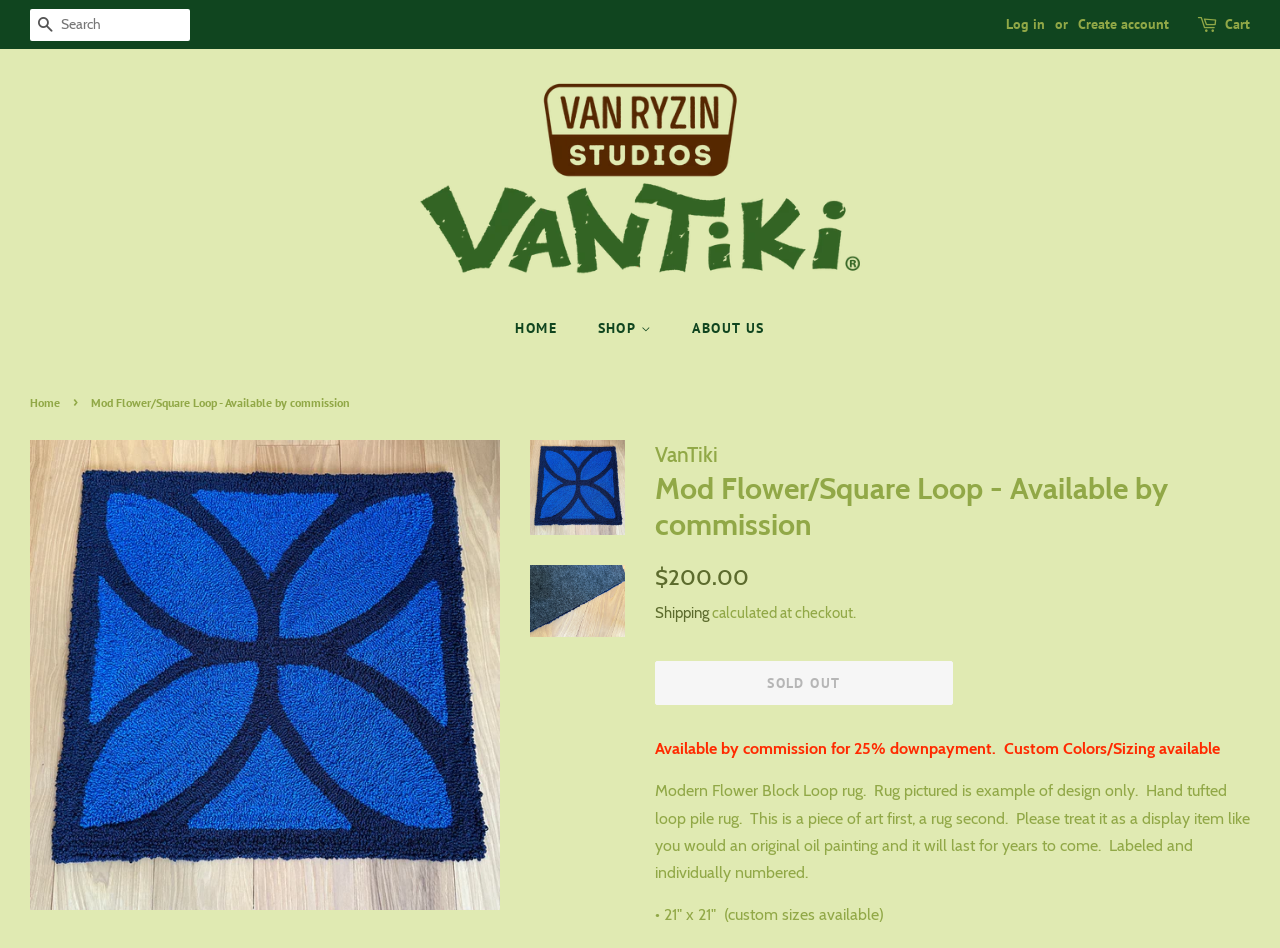Offer a meticulous caption that includes all visible features of the webpage.

This webpage appears to be an e-commerce product page for a custom rug. At the top, there is a search bar and a login/create account section on the right side. Below that, there is a navigation menu with links to the home page, shop, and about us sections.

The main content of the page is dedicated to the product, with a large image of the rug taking up most of the left side of the page. Above the image, there is a breadcrumb navigation showing the path from the home page to this product page.

To the right of the image, there is a section with product information, including the product name, "Mod Flower/Square Loop - Available by commission", and a description of the product. The description mentions that the rug is available by commission for 25% down payment, and that custom colors and sizes are available. It also provides details about the rug's construction and care instructions.

Below the product description, there is a section with pricing information, showing the regular price of $200.00. There is also a link to shipping information and a note that shipping costs will be calculated at checkout.

Further down the page, there is a call-to-action button, but it is currently disabled and labeled as "SOLD OUT". Finally, there is a section with additional product details, including the rug's size and material.